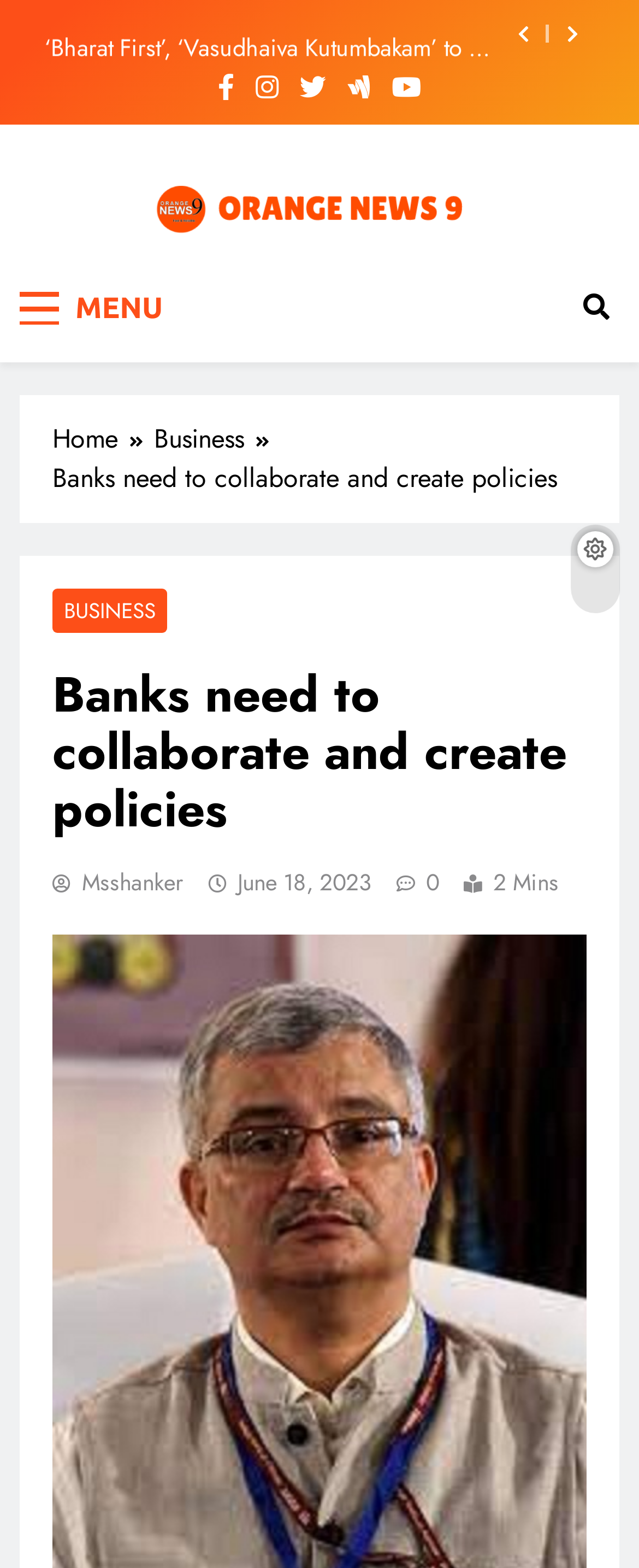Indicate the bounding box coordinates of the clickable region to achieve the following instruction: "View Family & Kids Photography."

None